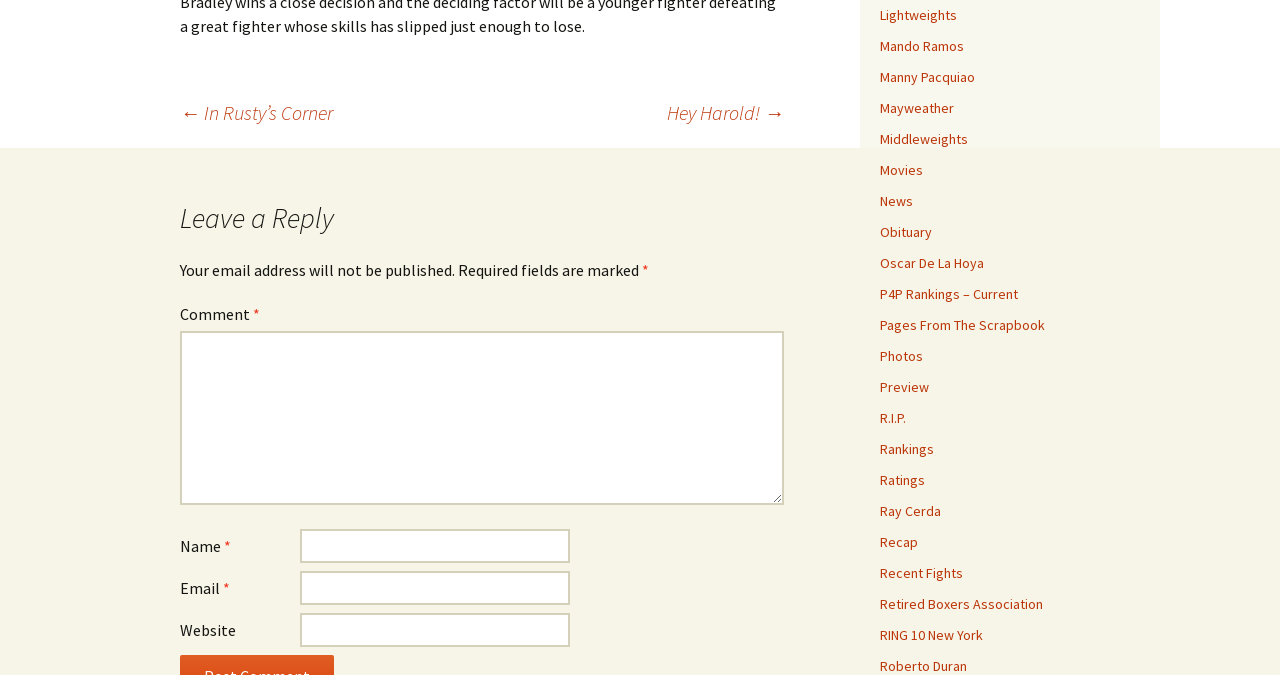Determine the bounding box coordinates of the section to be clicked to follow the instruction: "Click on 'Leave a Reply'". The coordinates should be given as four float numbers between 0 and 1, formatted as [left, top, right, bottom].

[0.094, 0.297, 0.906, 0.35]